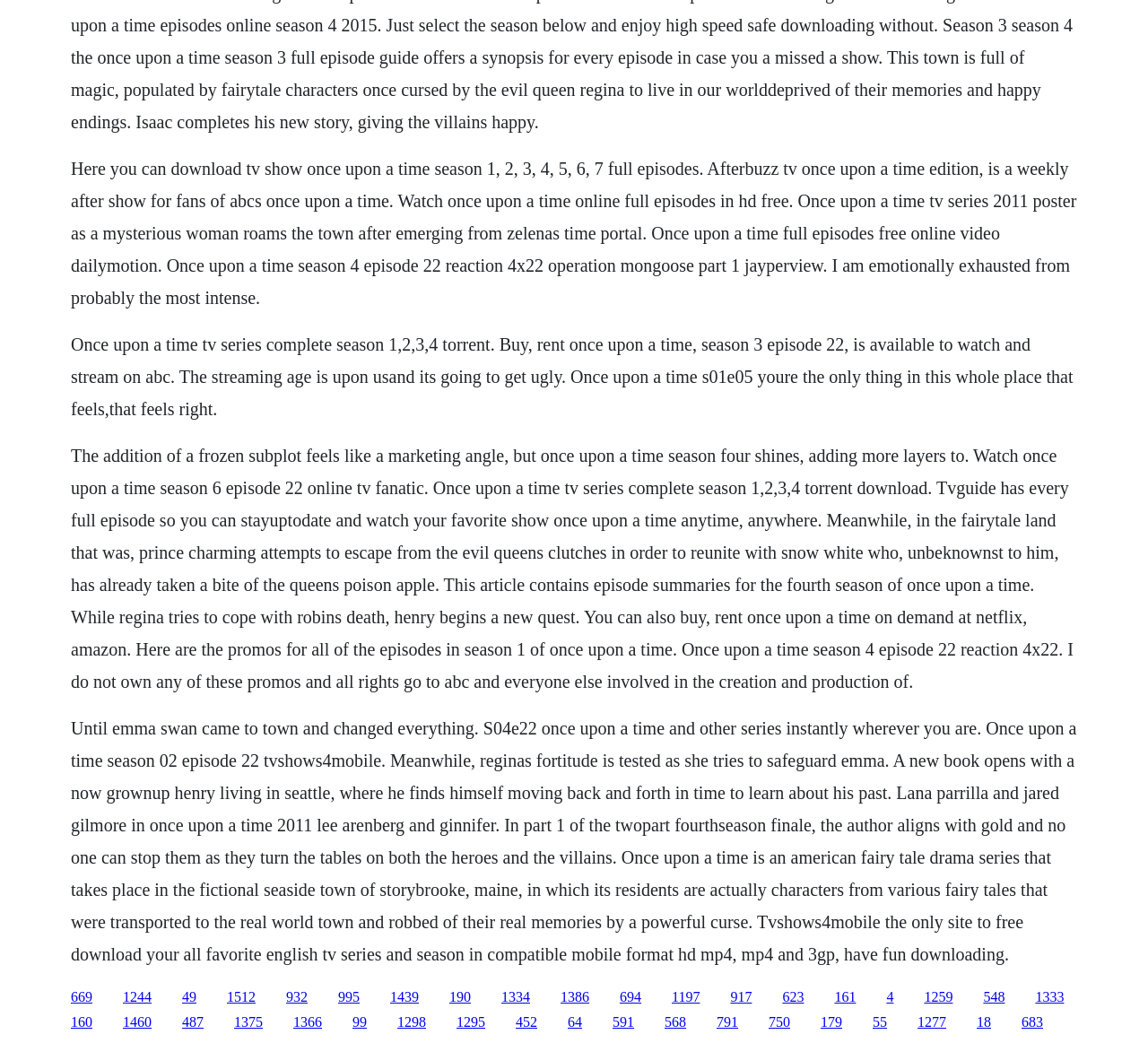Respond with a single word or phrase to the following question: Can users watch TV show episodes online from this webpage?

Yes